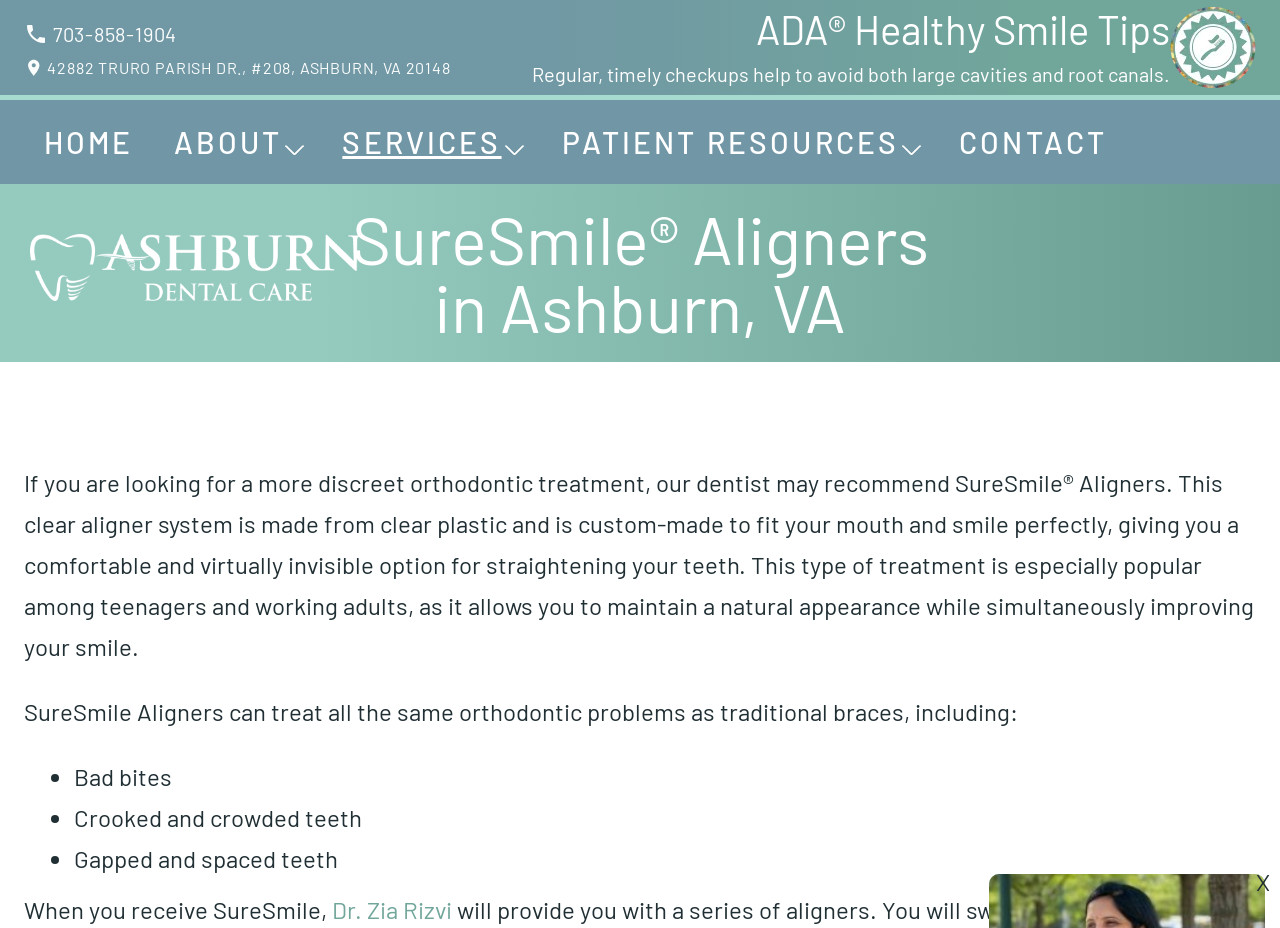What is the address of the dentist?
Please provide a single word or phrase as the answer based on the screenshot.

42882 TRURO PARISH DR., #208, ASHBURN, VA 20148